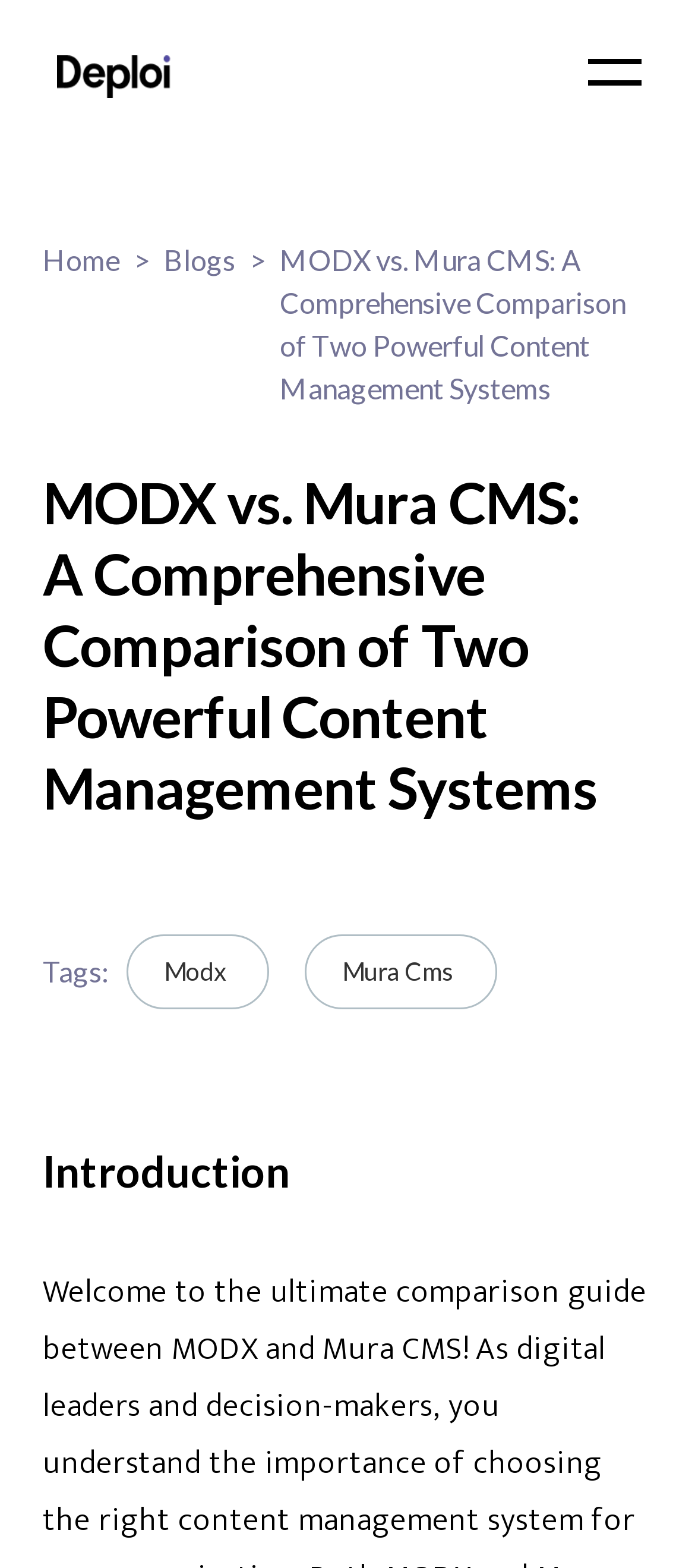Kindly determine the bounding box coordinates for the area that needs to be clicked to execute this instruction: "read the blog".

[0.0, 0.355, 1.0, 0.421]